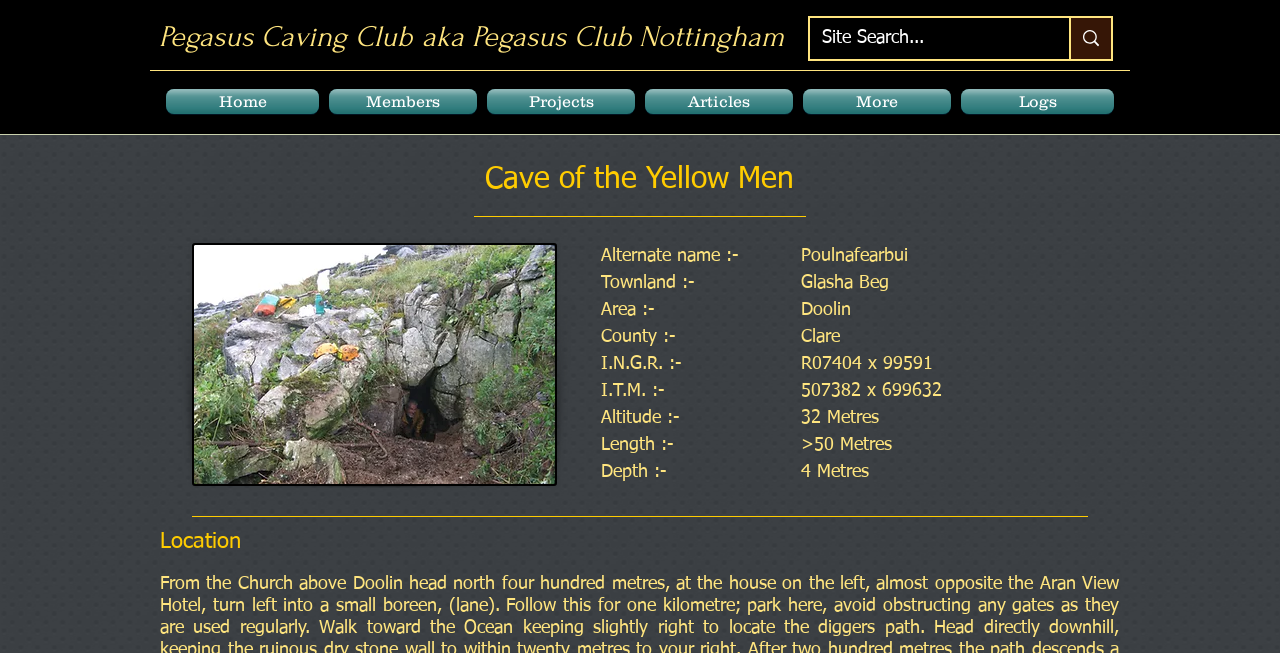Using the provided description: "Home", find the bounding box coordinates of the corresponding UI element. The output should be four float numbers between 0 and 1, in the format [left, top, right, bottom].

[0.13, 0.136, 0.253, 0.175]